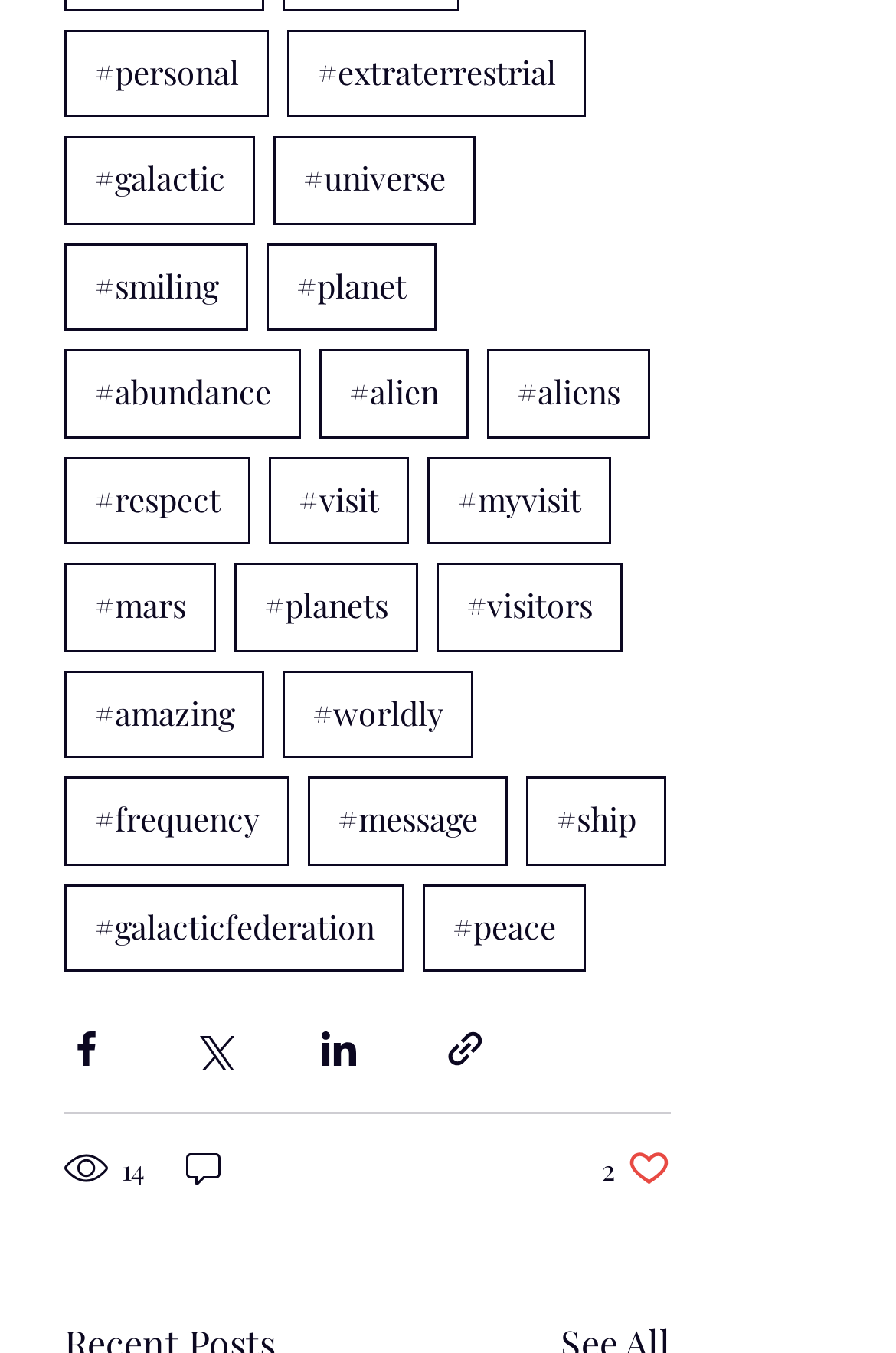Can you find the bounding box coordinates for the element to click on to achieve the instruction: "Check the number of views"?

[0.072, 0.847, 0.167, 0.879]